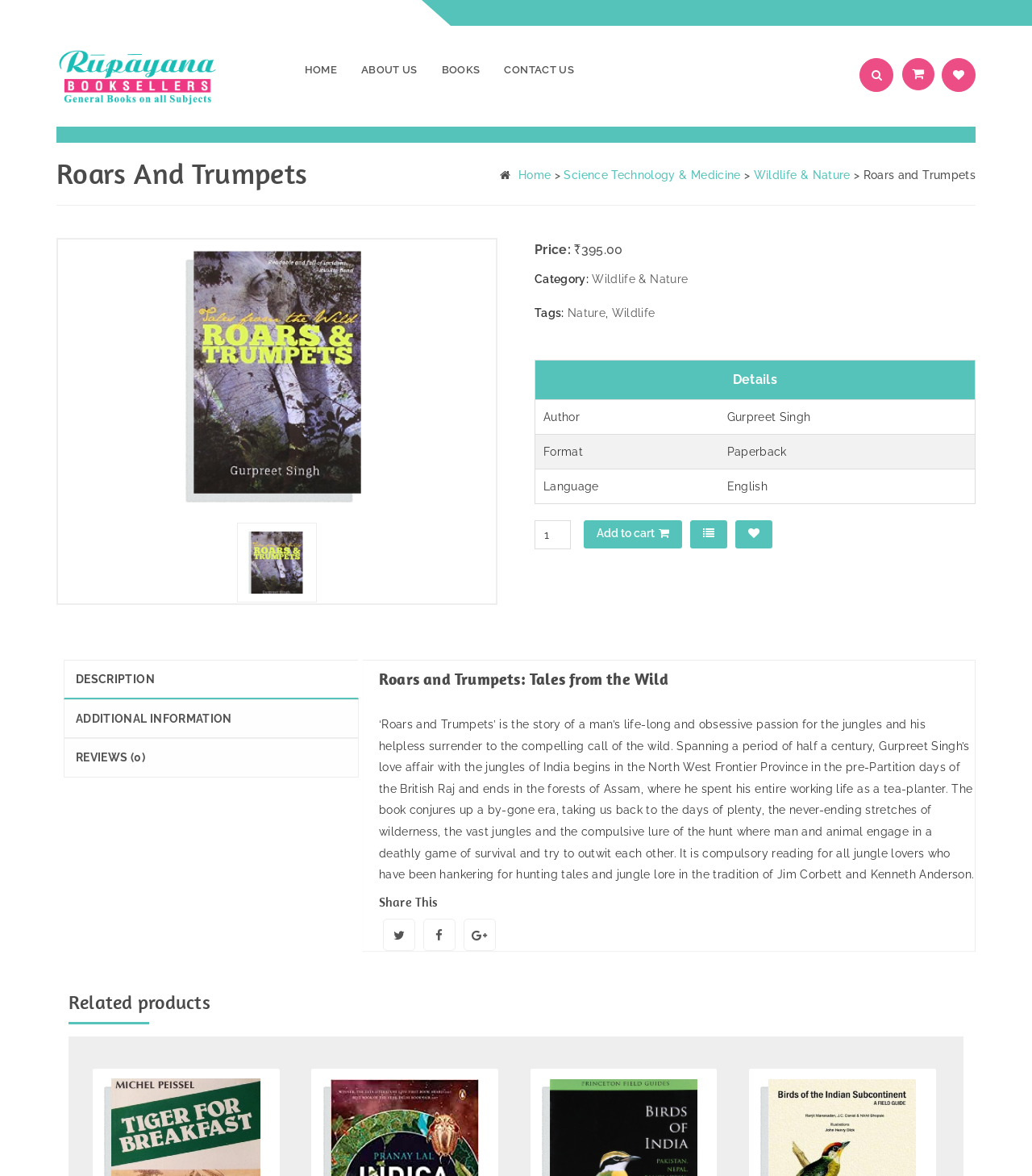What is the name of the bookstore?
Based on the visual details in the image, please answer the question thoroughly.

The name of the bookstore can be found in the top-left corner of the webpage, where the logo is located. It is written as 'Roars and Trumpets | Rupayana Booksellers'.